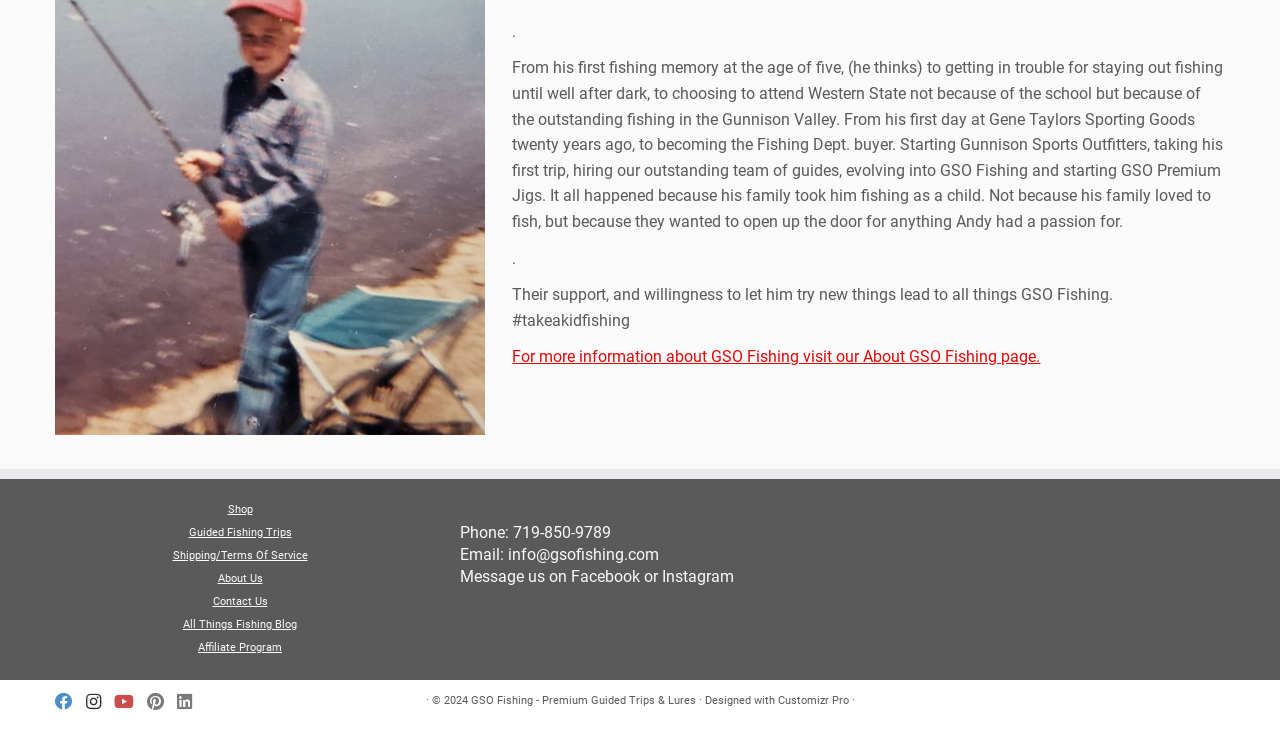Given the description: "Shipping/Terms Of Service", determine the bounding box coordinates of the UI element. The coordinates should be formatted as four float numbers between 0 and 1, [left, top, right, bottom].

[0.135, 0.749, 0.24, 0.767]